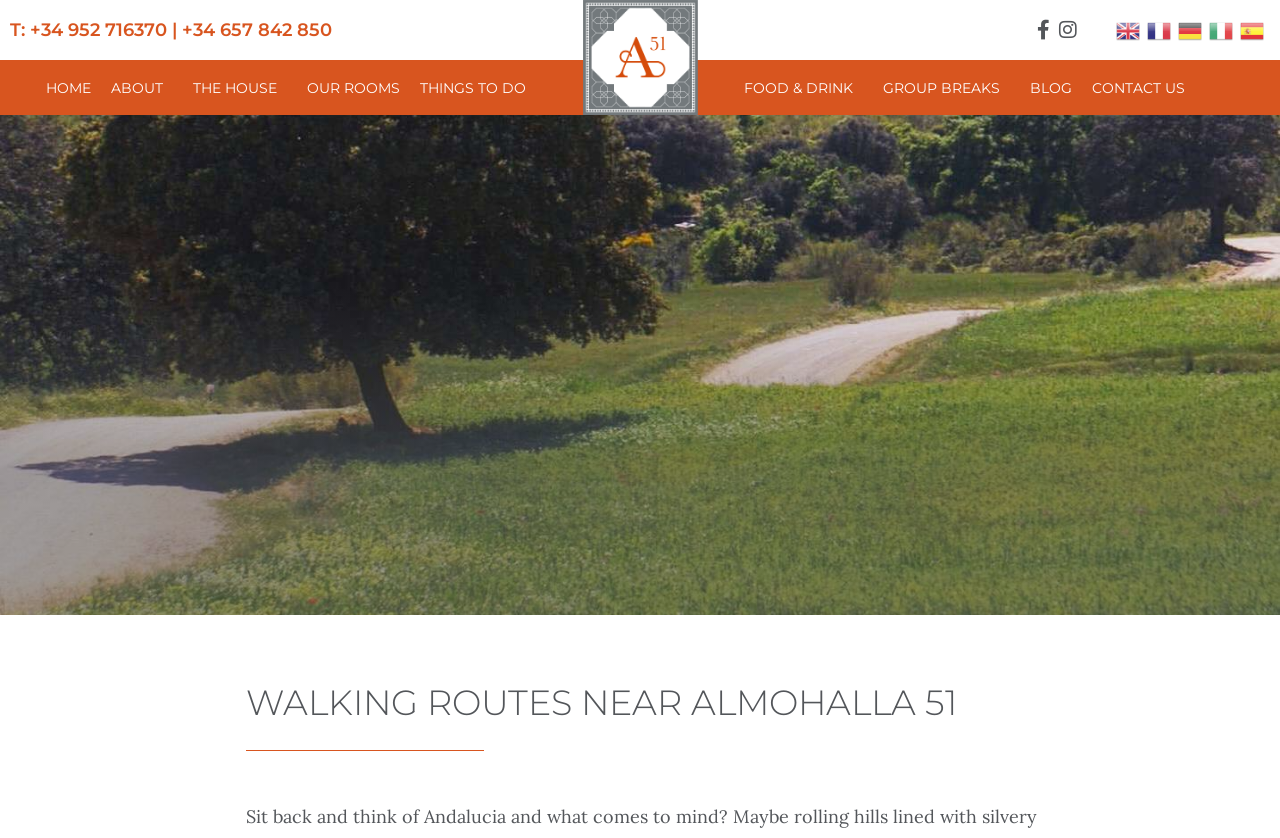Provide the bounding box coordinates in the format (top-left x, top-left y, bottom-right x, bottom-right y). All values are floating point numbers between 0 and 1. Determine the bounding box coordinate of the UI element described as: Food & Drink

[0.573, 0.078, 0.682, 0.132]